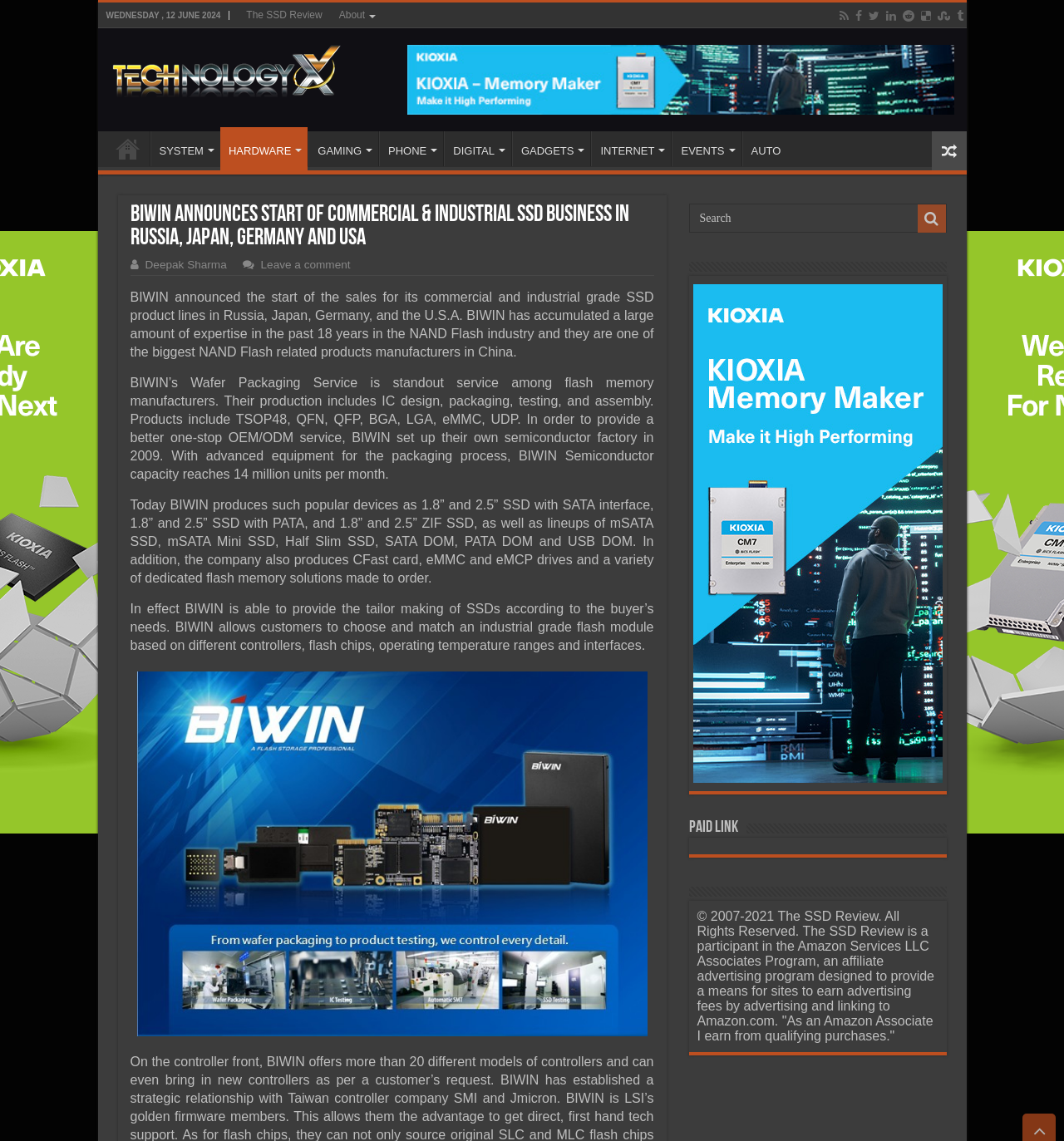Answer the question with a single word or phrase: 
What is the name of the website?

Technology X